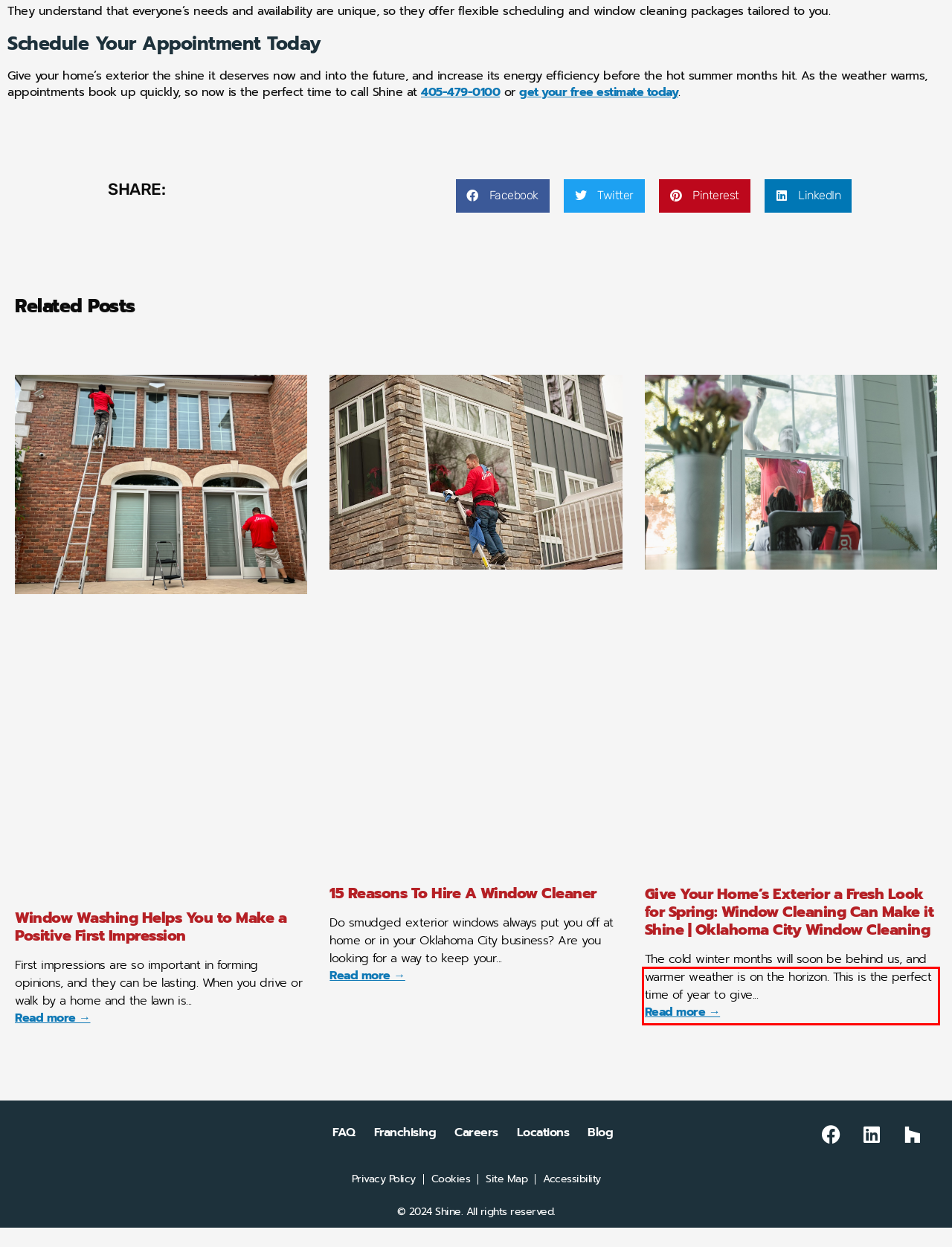Analyze the screenshot of the webpage and extract the text from the UI element that is inside the red bounding box.

The cold winter months will soon be behind us, and warmer weather is on the horizon. This is the perfect time of year to give